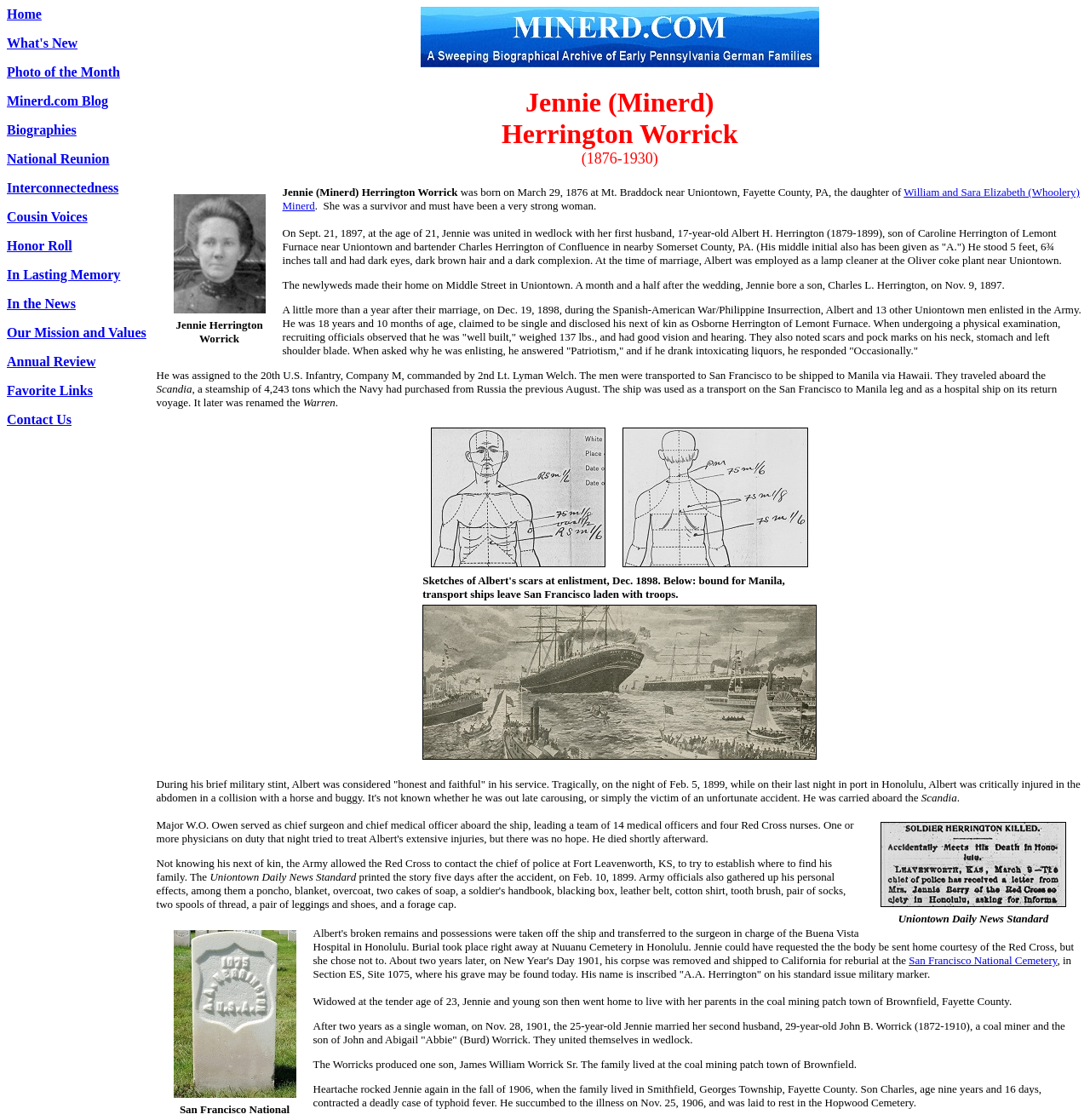Please specify the bounding box coordinates of the area that should be clicked to accomplish the following instruction: "Click on the 'Home' link". The coordinates should consist of four float numbers between 0 and 1, i.e., [left, top, right, bottom].

[0.006, 0.006, 0.038, 0.019]